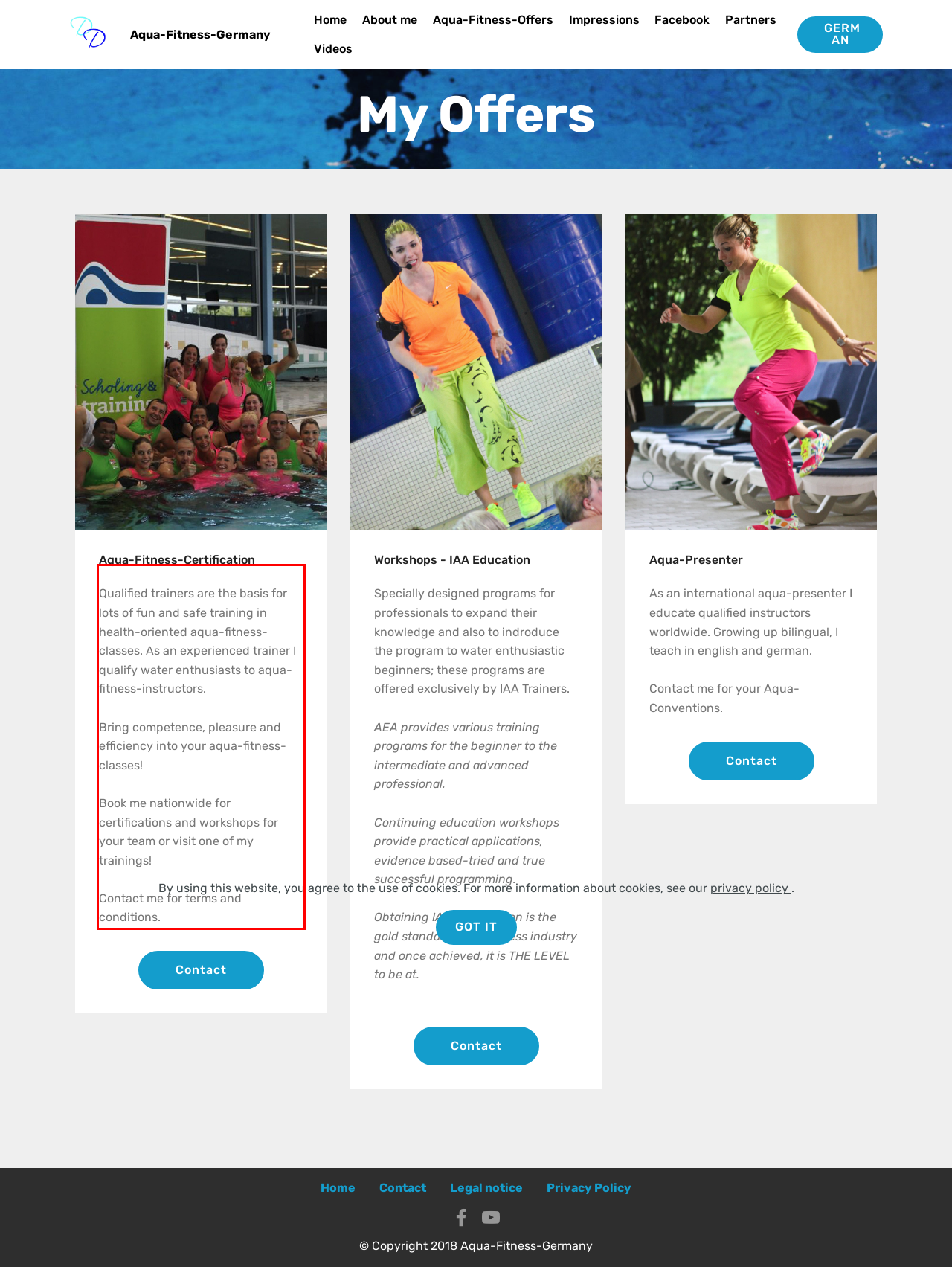You have a screenshot of a webpage where a UI element is enclosed in a red rectangle. Perform OCR to capture the text inside this red rectangle.

Qualified trainers are the basis for lots of fun and safe training in health-oriented aqua-fitness-classes. As an experienced trainer I qualify water enthusiasts to aqua-fitness-instructors. Bring competence, pleasure and efficiency into your aqua-fitness-classes! Book me nationwide for certifications and workshops for your team or visit one of my trainings! Contact me for terms and conditions.